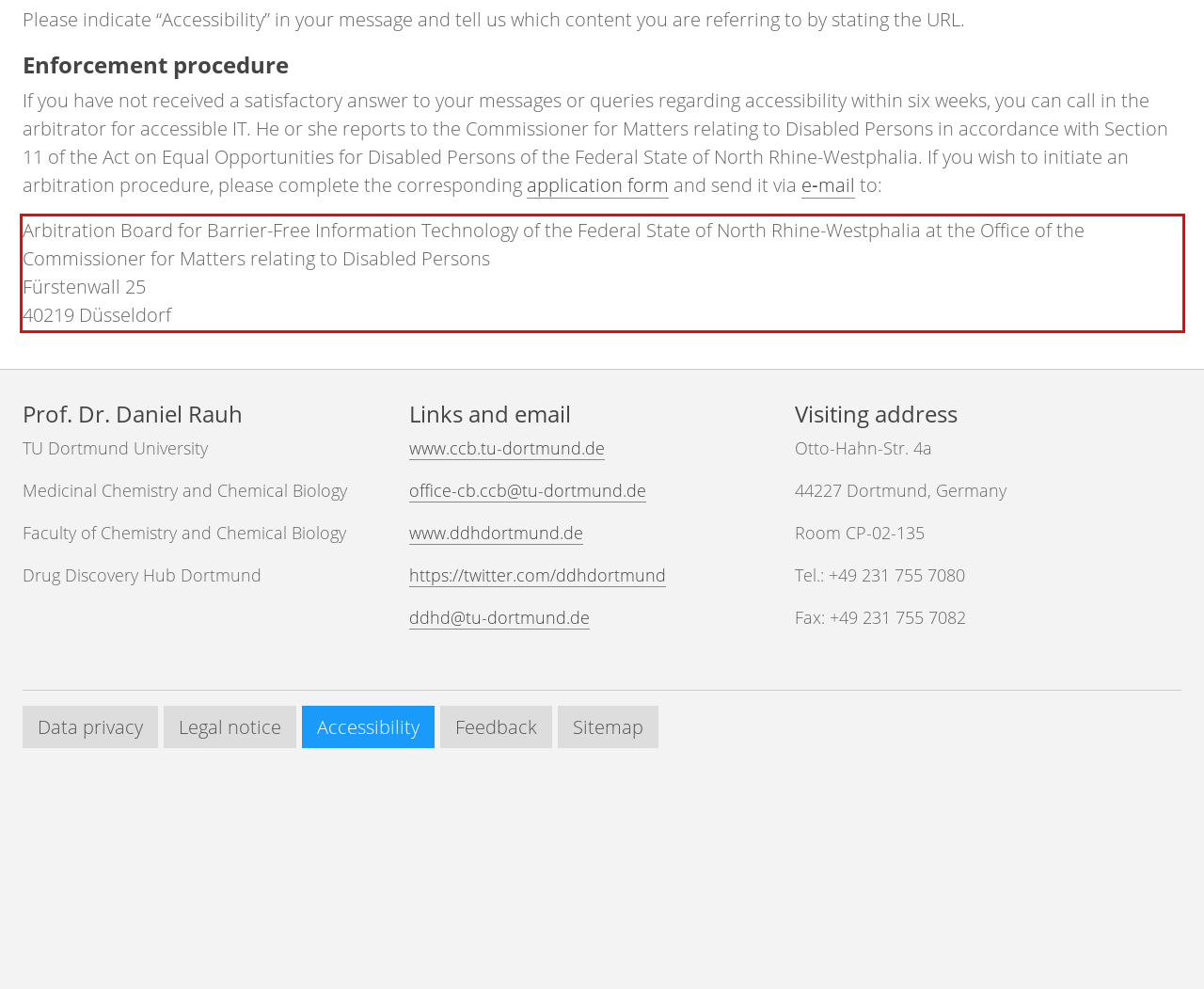Identify and transcribe the text content enclosed by the red bounding box in the given screenshot.

Arbitration Board for Barrier-Free Information Technology of the Federal State of North Rhine-Westphalia at the Office of the Commissioner for Matters relating to Disabled Persons Fürstenwall 25 40219 Düsseldorf